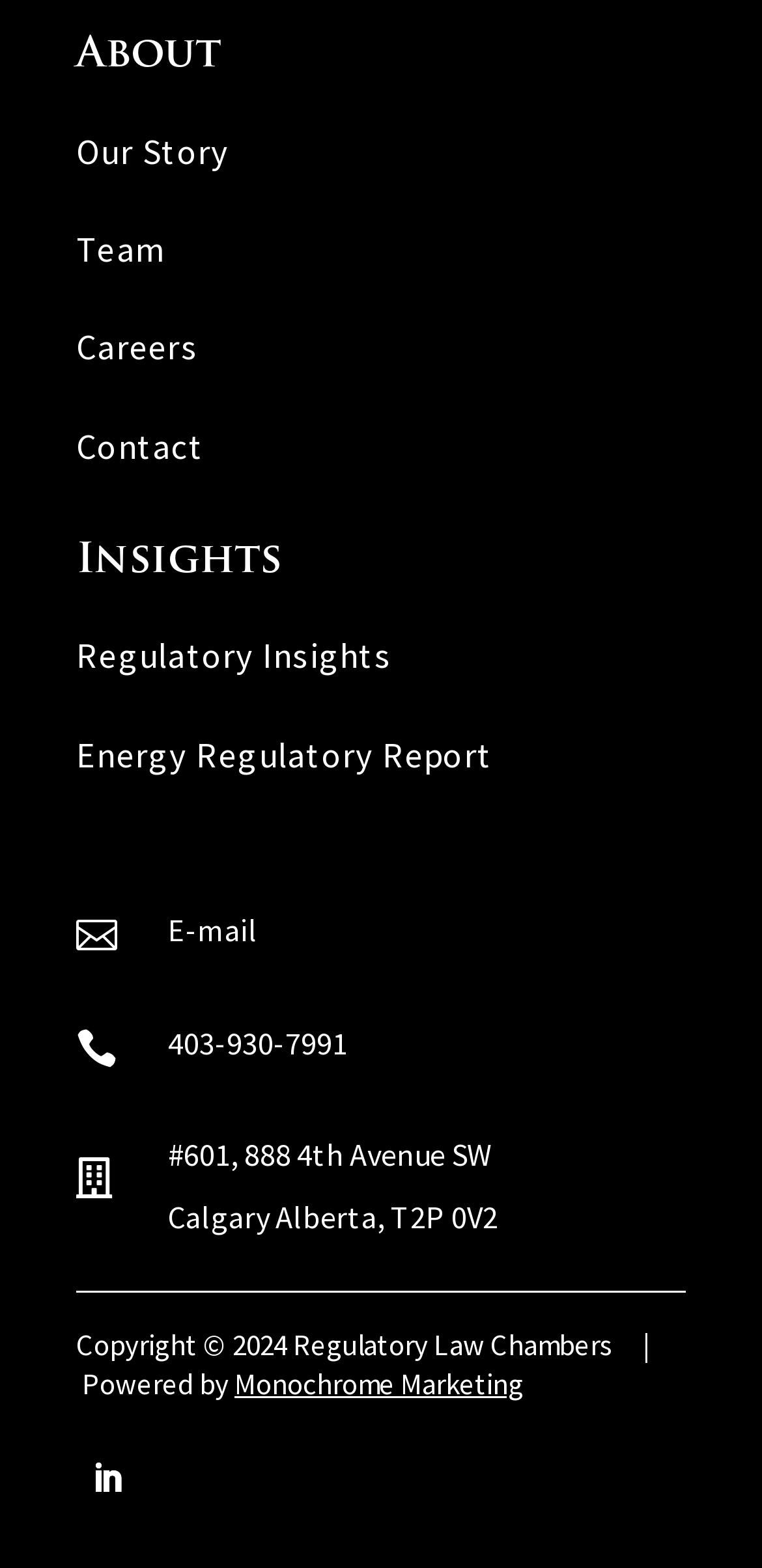Answer the following query concisely with a single word or phrase:
What is the email address mentioned on the webpage?

E-mail